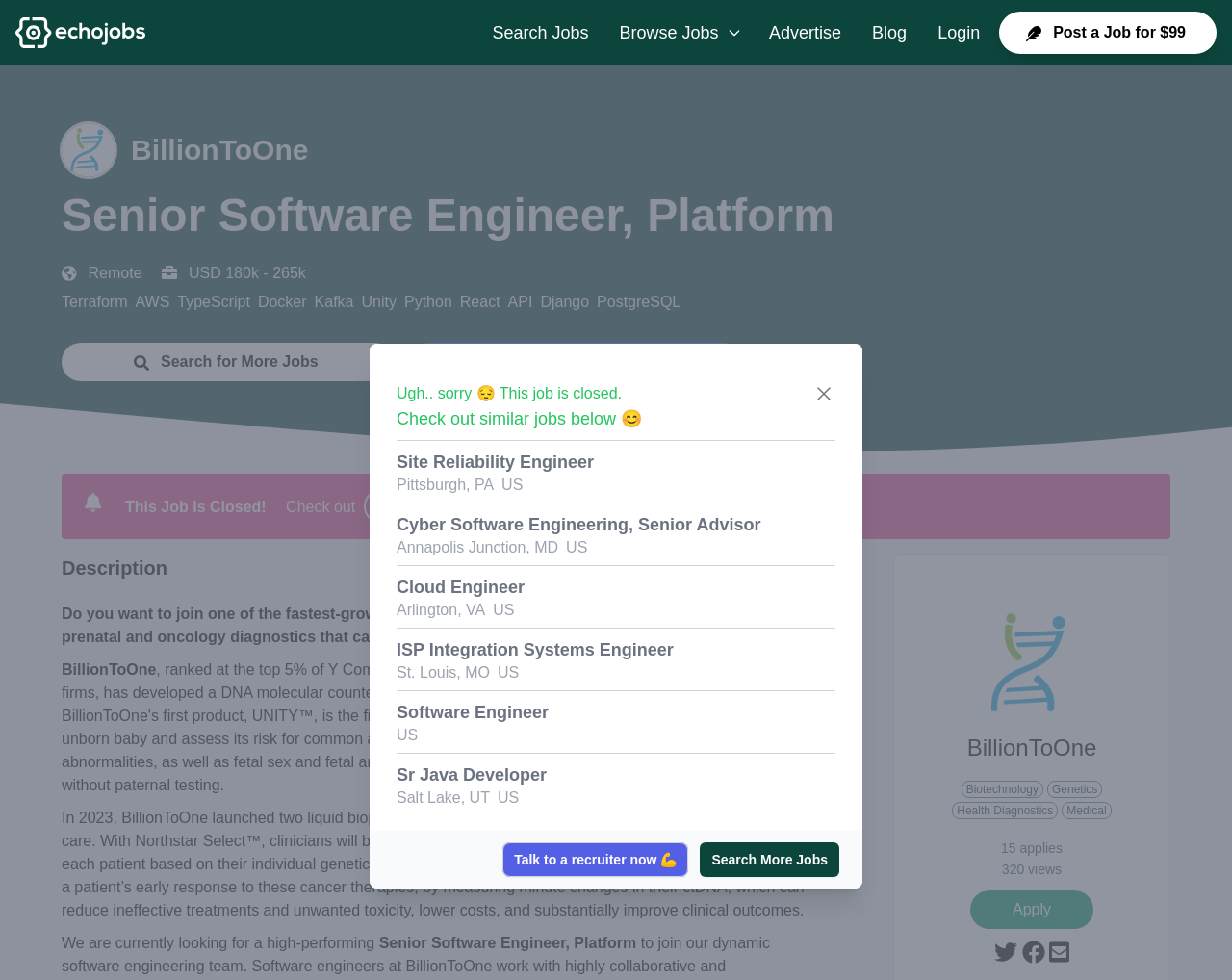Use the details in the image to answer the question thoroughly: 
What is the location of the job?

The location of the job can be found in the static text element with the text 'Remote' which is located near the top of the webpage, below the job title.